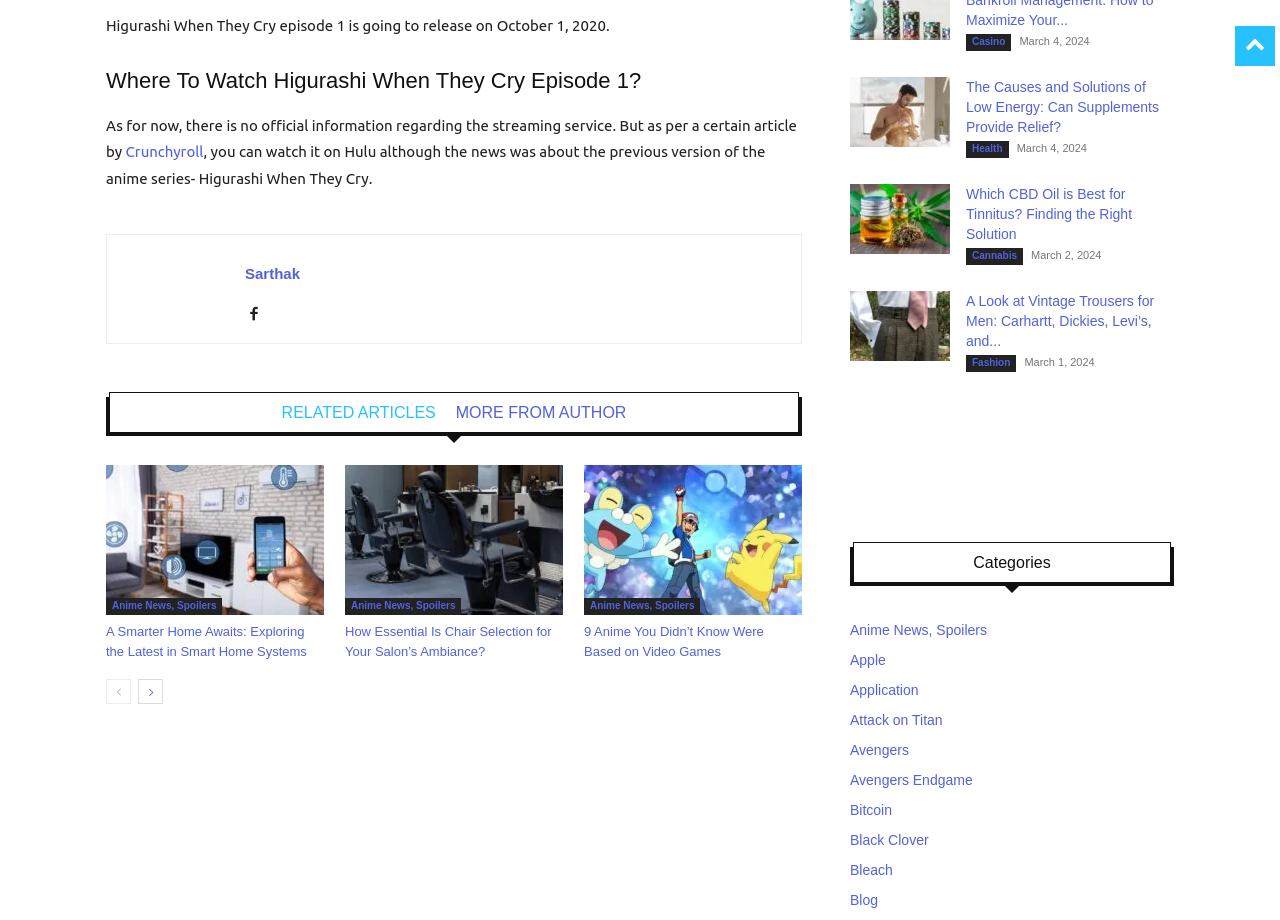How many links are there in the footer section?
Look at the image and provide a detailed response to the question.

The footer section has two links, 'Sarthak' and '', which are both listed under the FooterAsNonLandmark element.